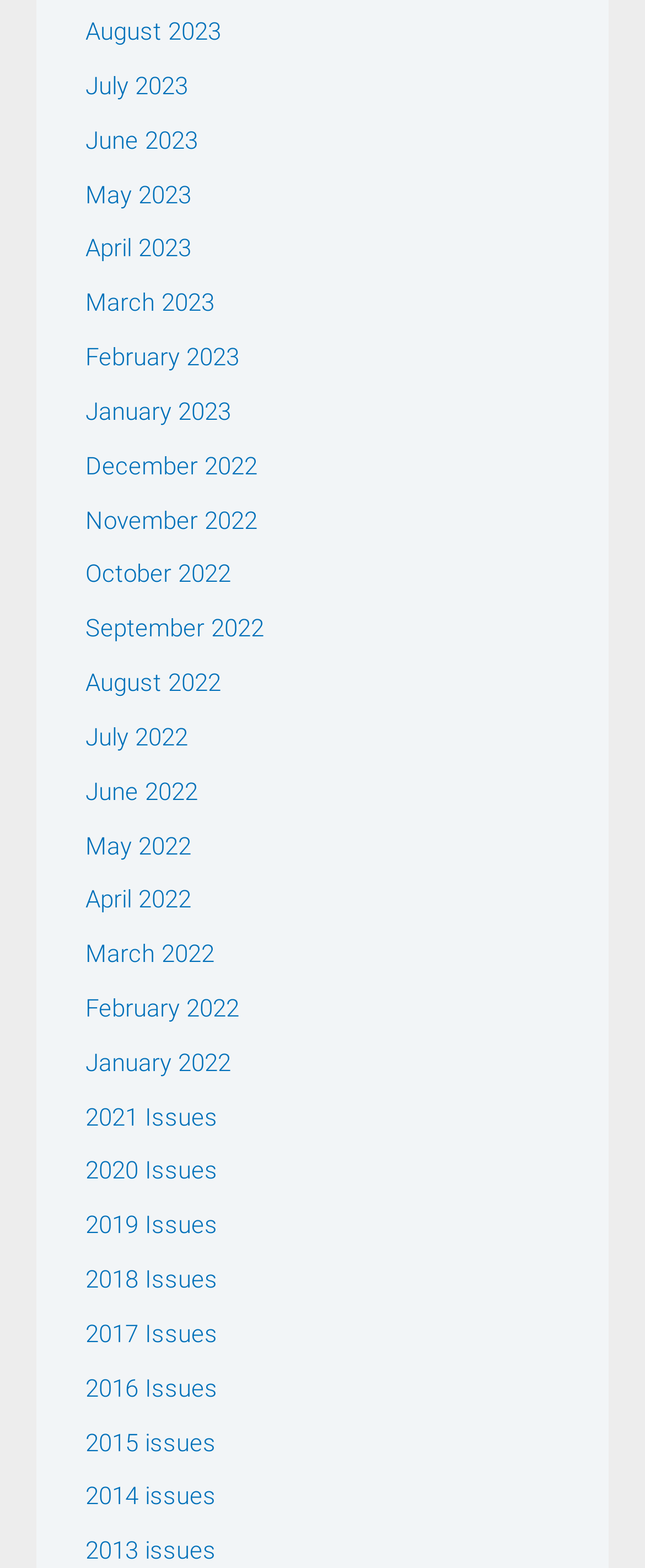What is the position of the link 'June 2022'?
Utilize the image to construct a detailed and well-explained answer.

By comparing the y1 and y2 coordinates of the links, I determined that the link 'June 2022' is positioned above the link 'May 2022'.